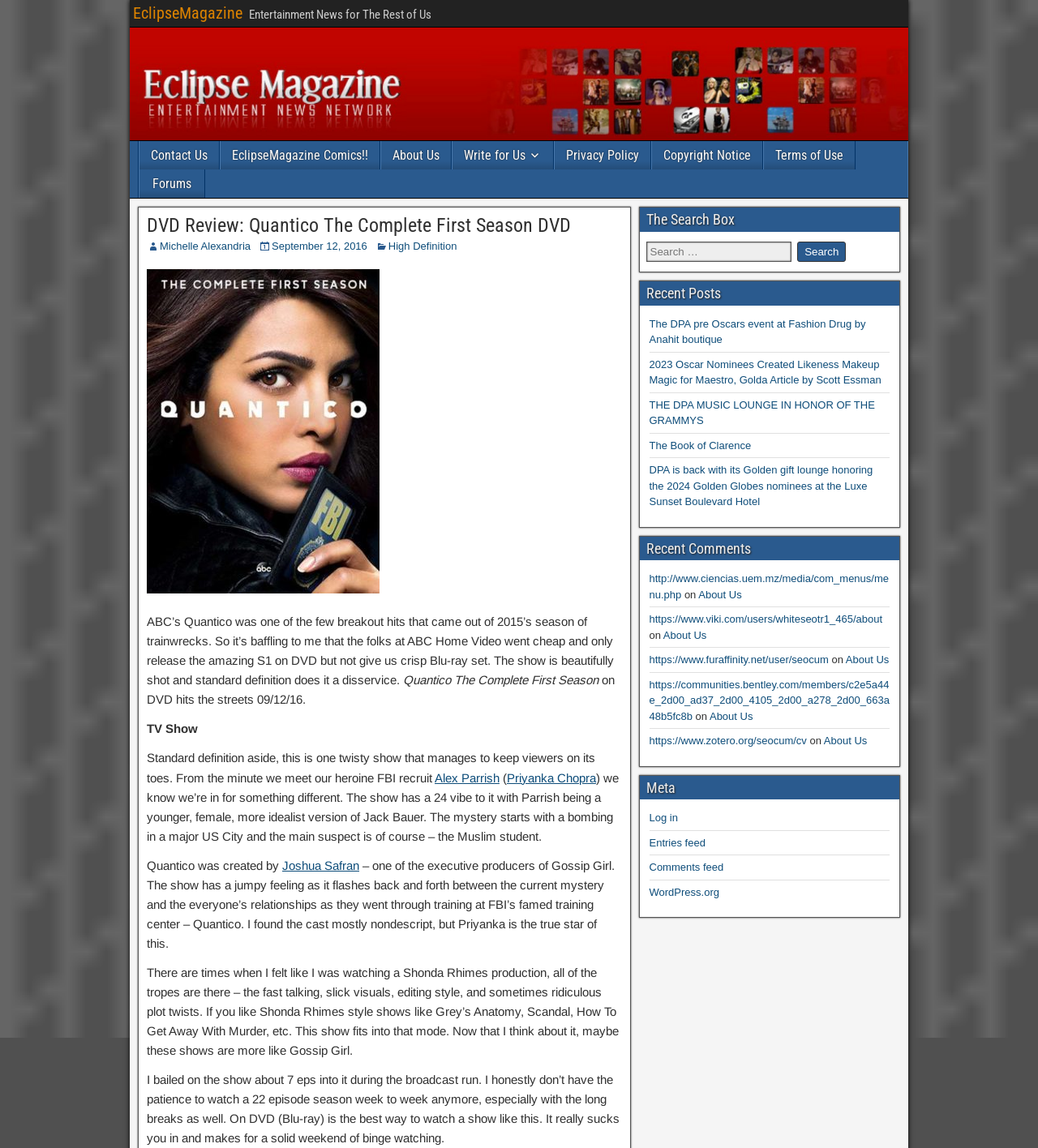Please give the bounding box coordinates of the area that should be clicked to fulfill the following instruction: "Read the DVD review of Quantico The Complete First Season". The coordinates should be in the format of four float numbers from 0 to 1, i.e., [left, top, right, bottom].

[0.141, 0.188, 0.599, 0.205]